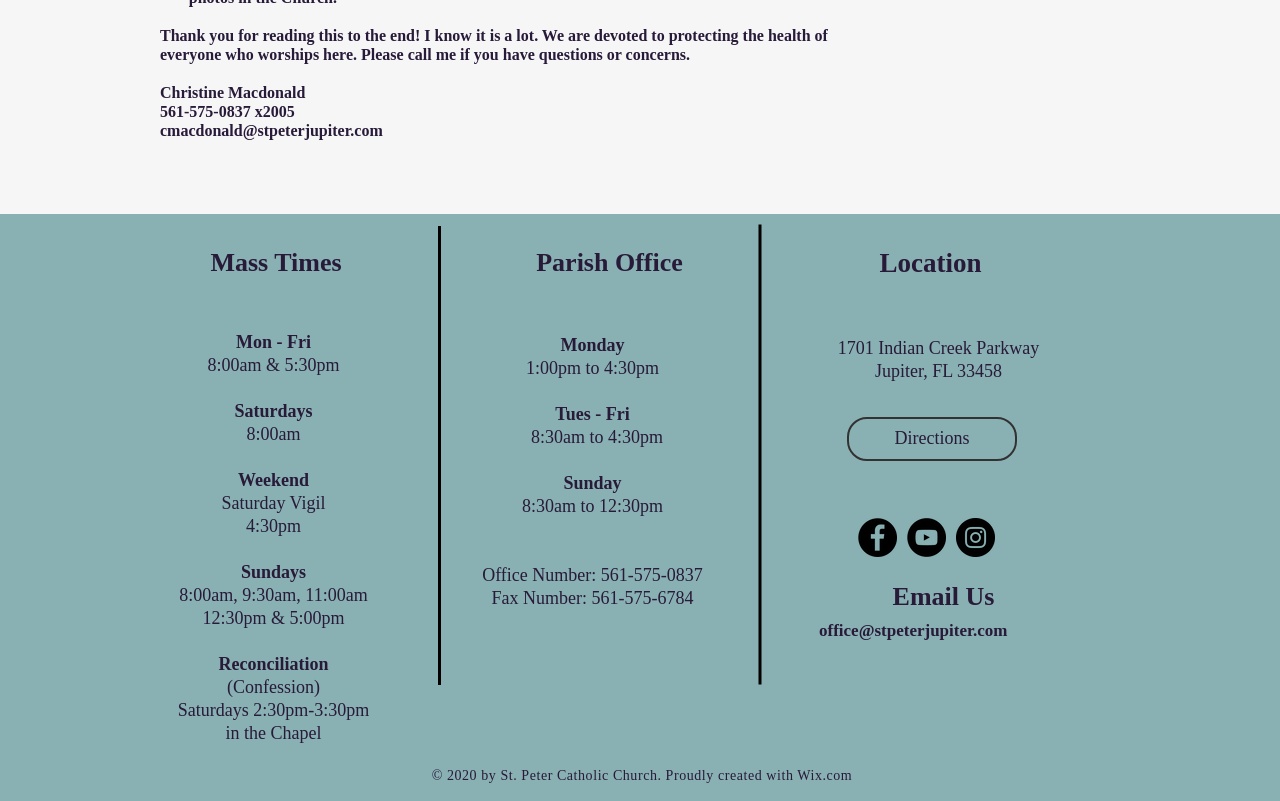Find the UI element described as: "aria-label="Instagram"" and predict its bounding box coordinates. Ensure the coordinates are four float numbers between 0 and 1, [left, top, right, bottom].

[0.747, 0.646, 0.777, 0.695]